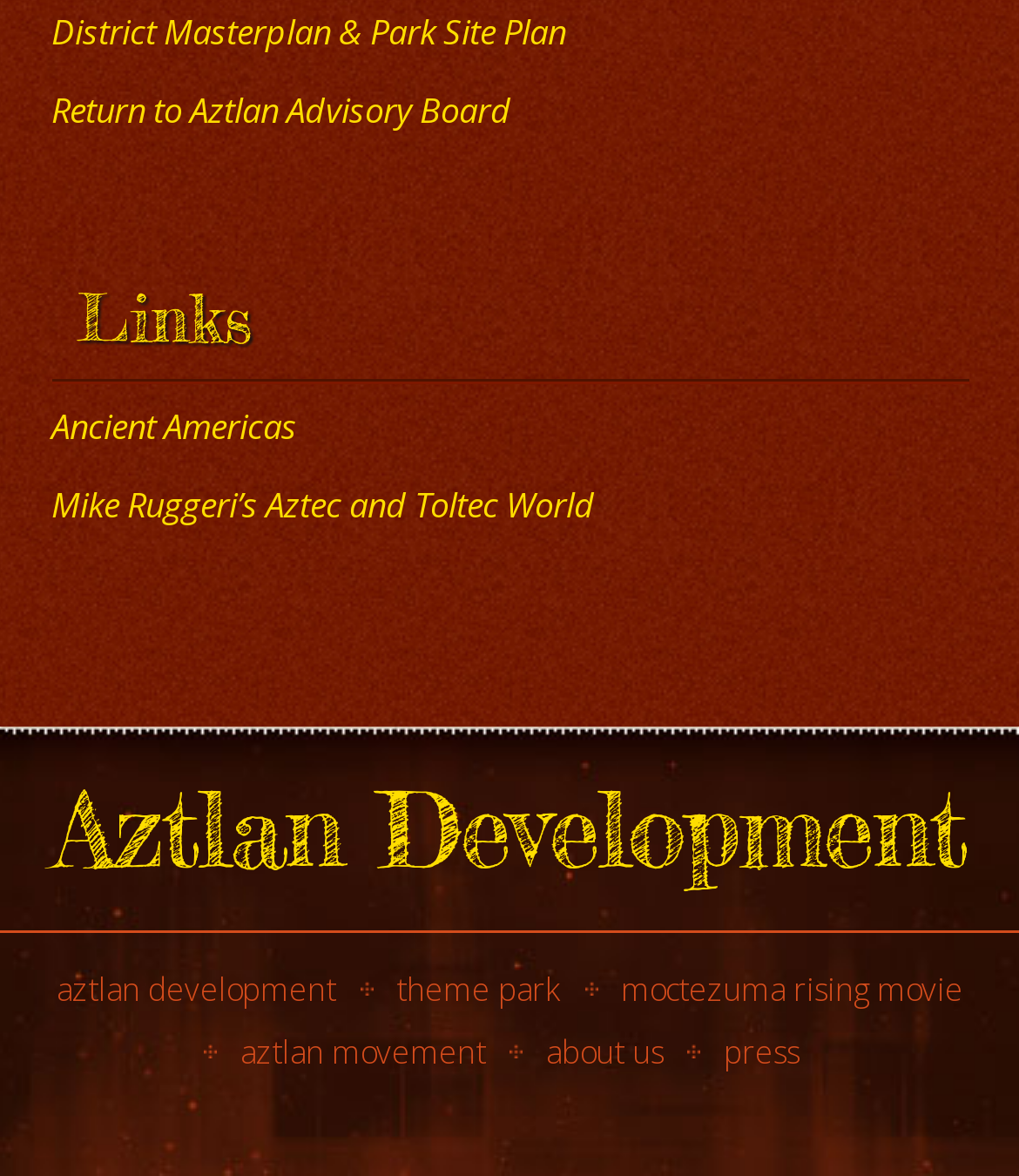Highlight the bounding box coordinates of the element that should be clicked to carry out the following instruction: "View District Masterplan & Park Site Plan". The coordinates must be given as four float numbers ranging from 0 to 1, i.e., [left, top, right, bottom].

[0.05, 0.006, 0.555, 0.046]